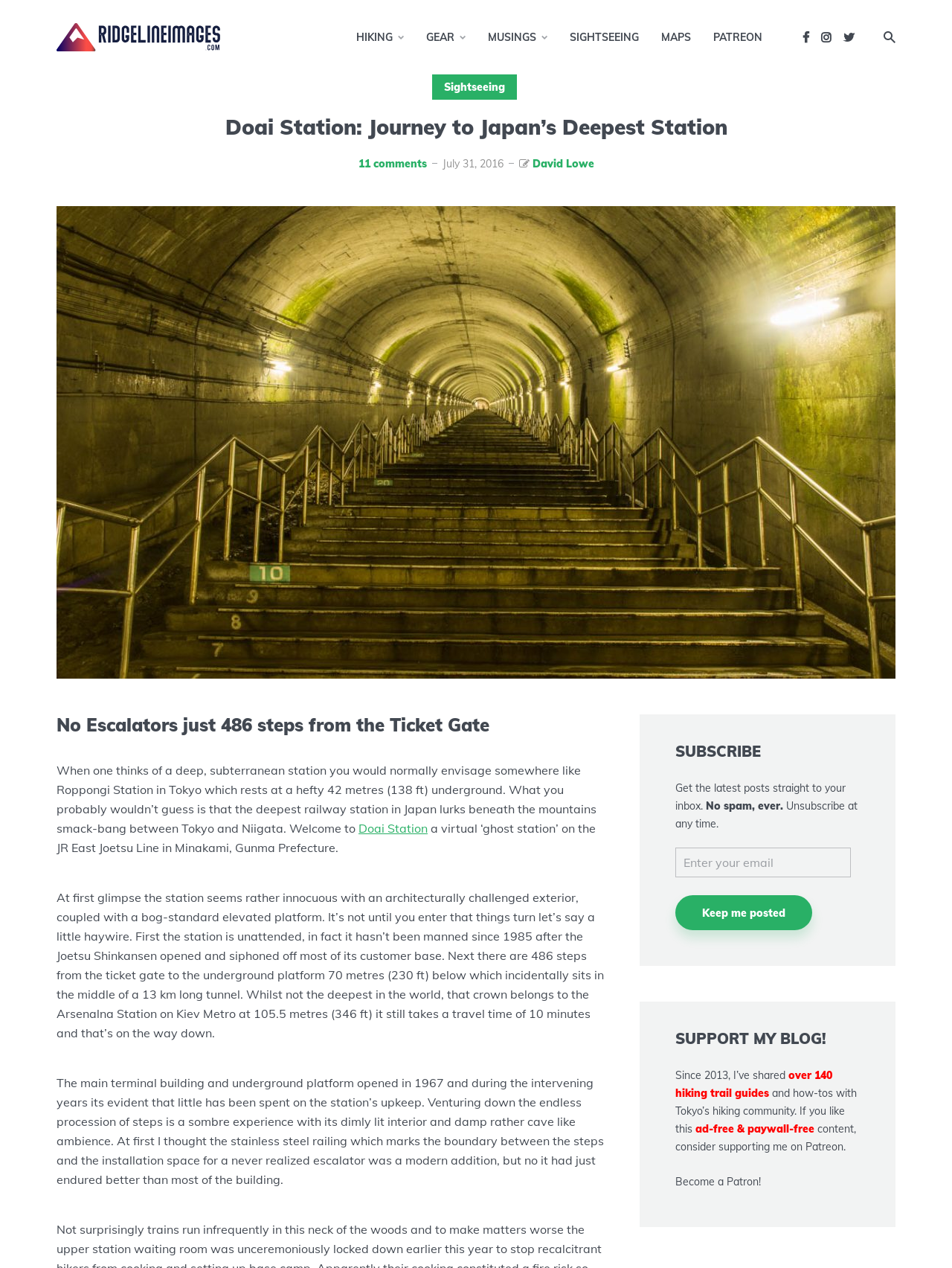Give a detailed account of the webpage's layout and content.

This webpage is about Doai Station, Japan's deepest railway station. At the top, there is a logo image of RIDGELINEIMAGES.com, followed by a row of links to different sections of the website, including HIKING, GEAR, MUSINGS, SIGHTSEEING, MAPS, and PATREON. 

Below the links, there is a heading that reads "Doai Station: Journey to Japan's Deepest Station". Next to the heading, there is a link to 11 comments and the date "July 31, 2016". The author's name, David Lowe, is also displayed.

The main content of the webpage starts with a heading "No Escalators just 486 steps from the Ticket Gate" and a paragraph of text that introduces Doai Station as the deepest railway station in Japan. The text describes the station's location, its unattended status since 1985, and the 486 steps that lead to the underground platform 70 meters below.

The webpage continues with several paragraphs of text that describe the station's architecture, its dimly lit interior, and the somber experience of venturing down the endless procession of steps. There are also links to other relevant information, such as the Doai Station itself.

On the right side of the webpage, there is a section to subscribe to the blog, with a heading "SUBSCRIBE" and a brief description of the subscription service. Below the subscription section, there is another section to support the blog, with a heading "SUPPORT MY BLOG!" and a brief description of the blog's content and the option to support the author on Patreon.